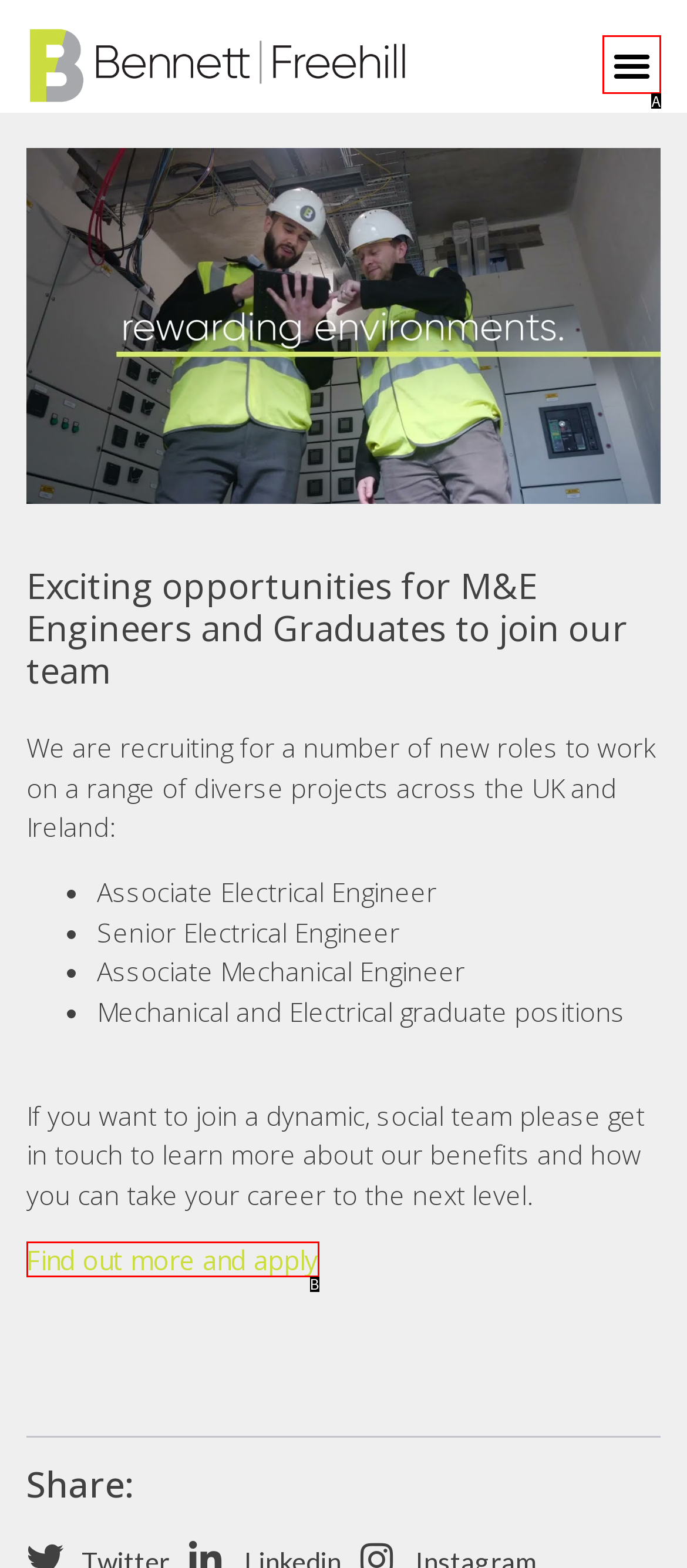Given the description: Find out more and apply, select the HTML element that best matches it. Reply with the letter of your chosen option.

B